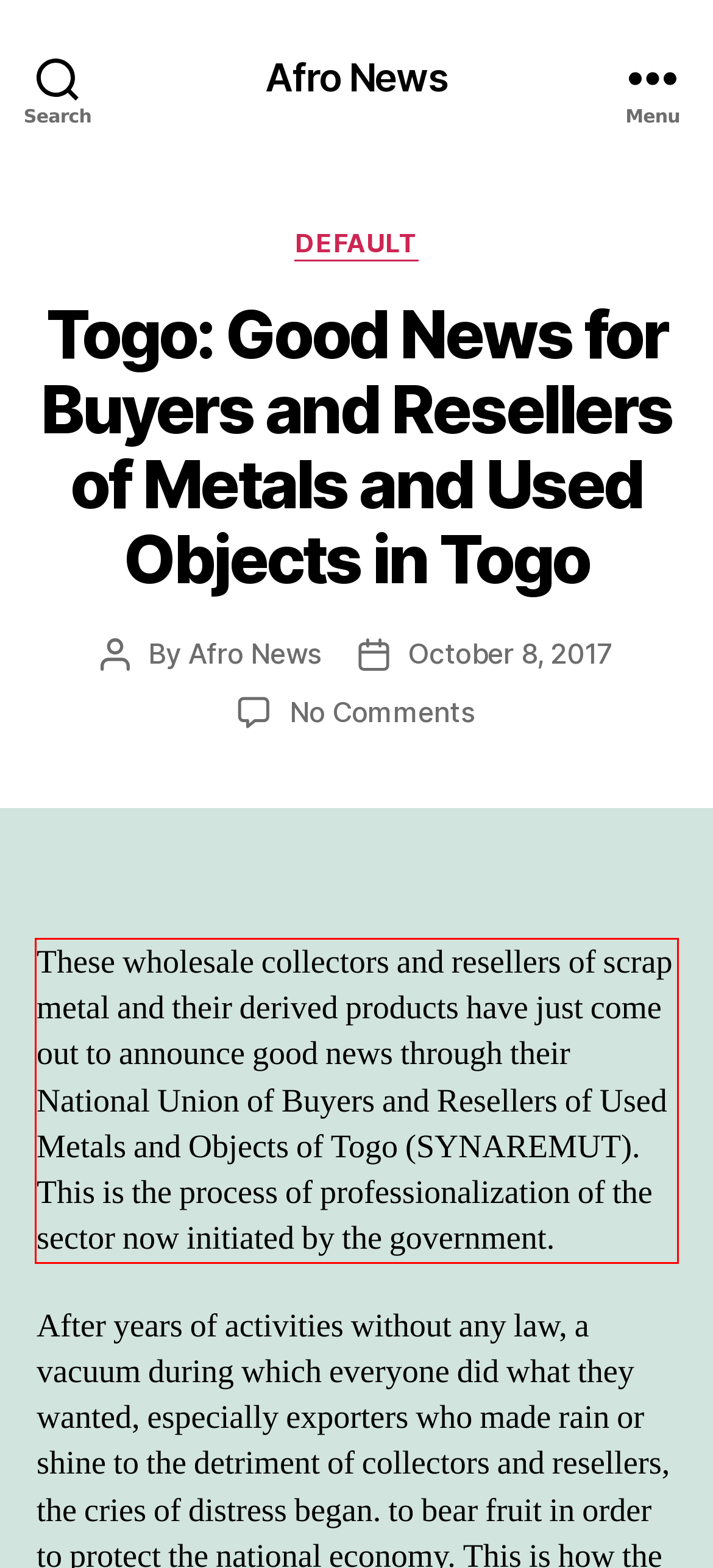You are provided with a screenshot of a webpage that includes a UI element enclosed in a red rectangle. Extract the text content inside this red rectangle.

These wholesale collectors and resellers of scrap metal and their derived products have just come out to announce good news through their National Union of Buyers and Resellers of Used Metals and Objects of Togo (SYNAREMUT). This is the process of professionalization of the sector now initiated by the government.